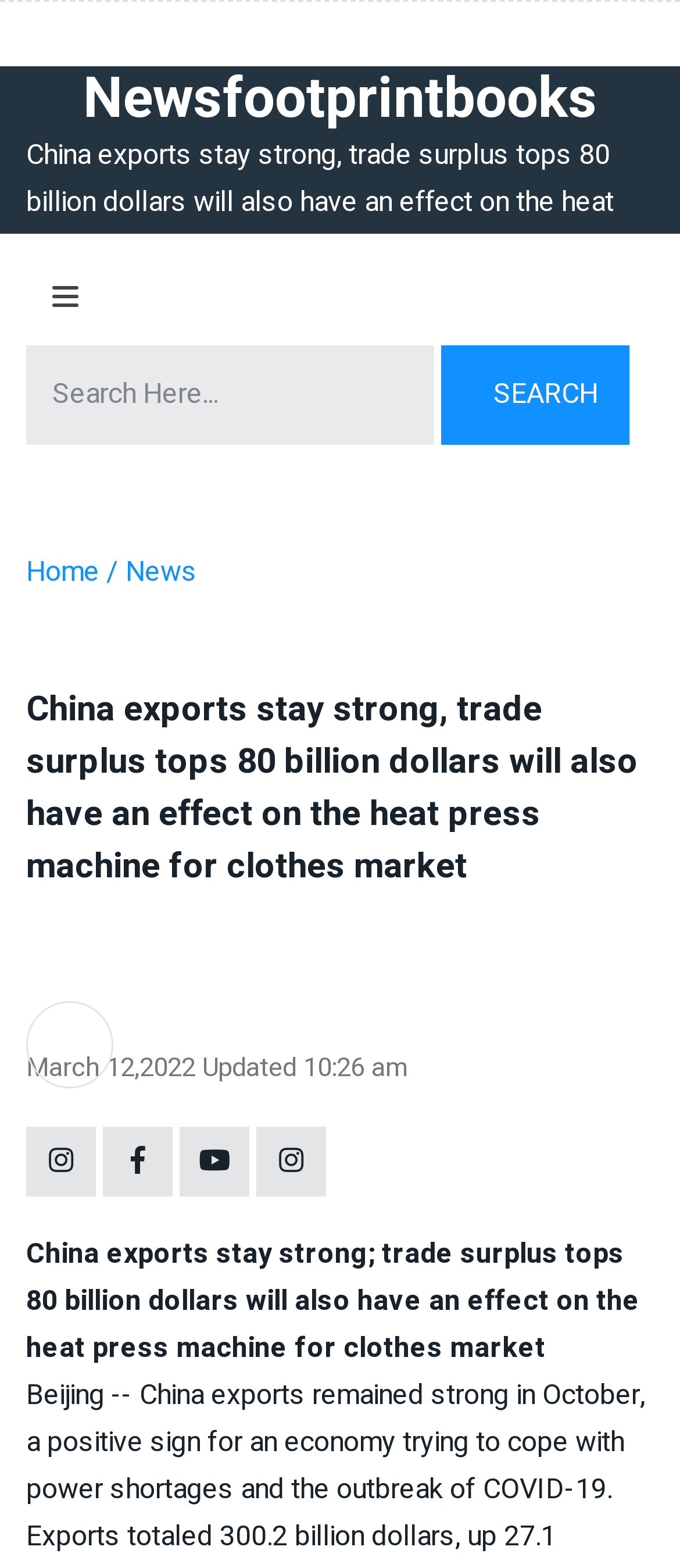Can you find the bounding box coordinates for the UI element given this description: "parent_node: SEARCH placeholder="Search Here...""? Provide the coordinates as four float numbers between 0 and 1: [left, top, right, bottom].

[0.038, 0.22, 0.638, 0.284]